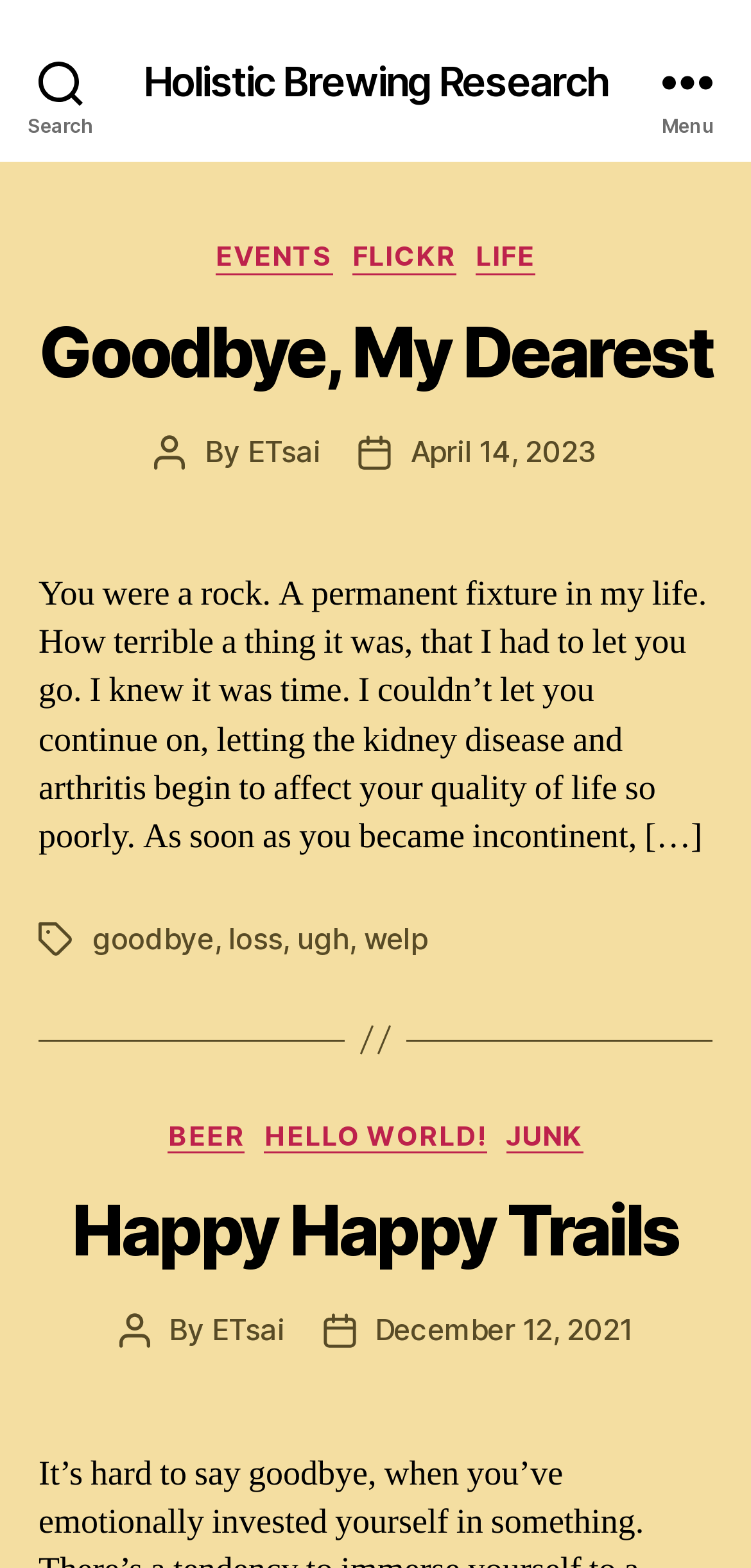Examine the image and give a thorough answer to the following question:
What is the name of the author of the first post?

I found the answer by looking at the 'Post author' section of the first post, which is located below the heading 'Goodbye, My Dearest'. The text 'By' is followed by a link with the text 'ETsai', which indicates the author's name.